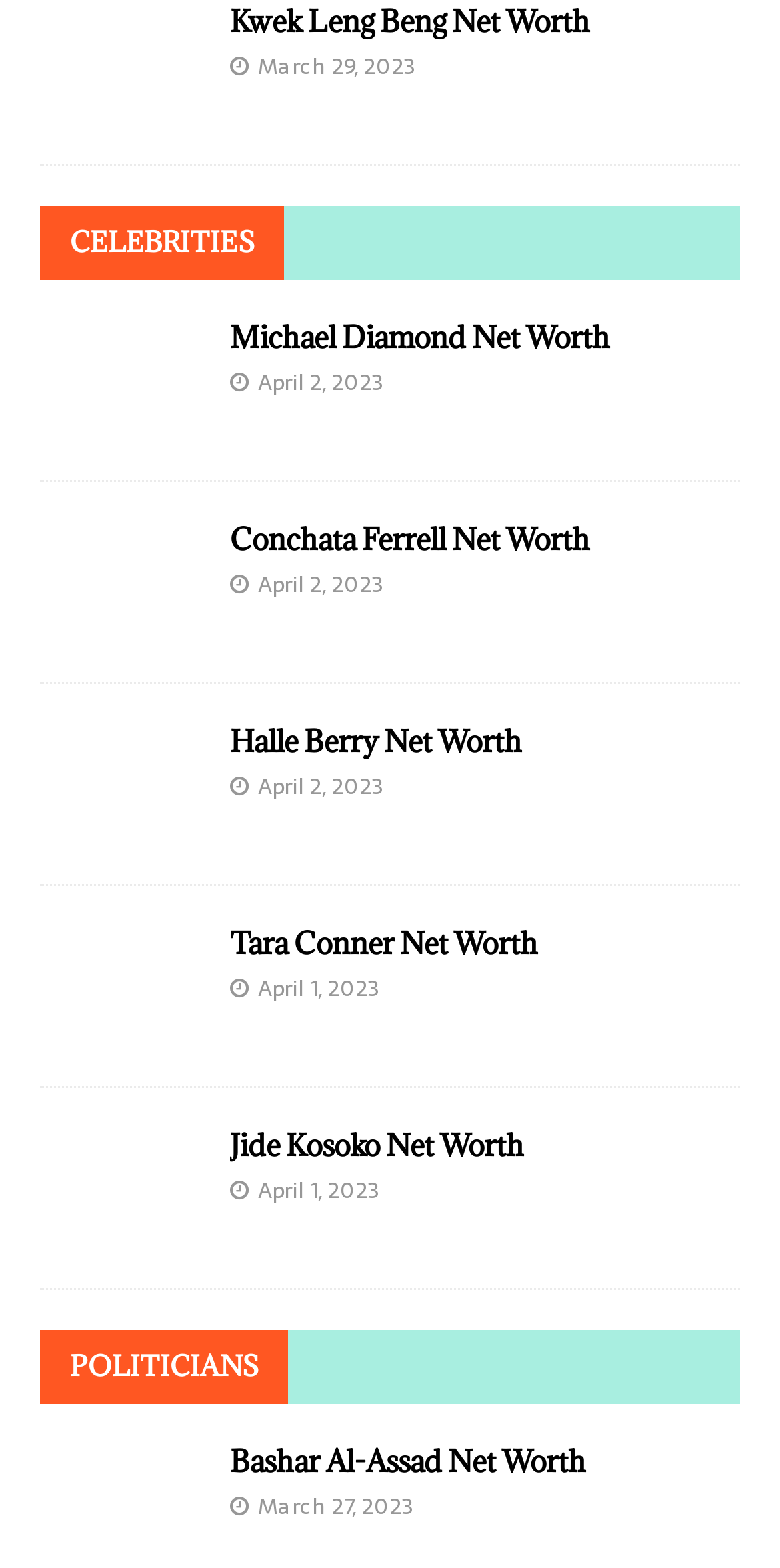Determine the bounding box coordinates of the area to click in order to meet this instruction: "Explore CELEBRITIES".

[0.09, 0.143, 0.326, 0.166]